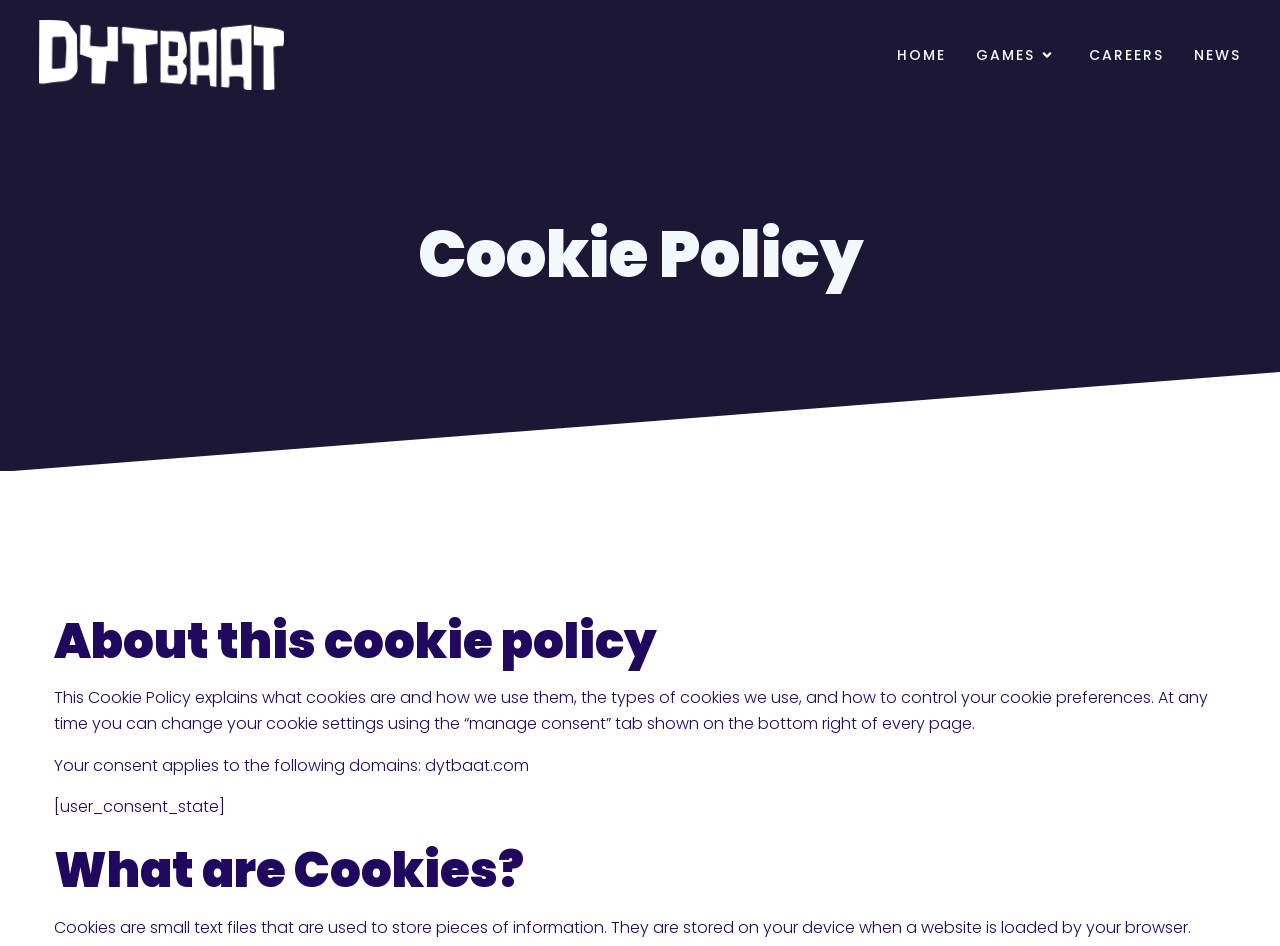Based on the element description Games, identify the bounding box coordinates for the UI element. The coordinates should be in the format (top-left x, top-left y, bottom-right x, bottom-right y) and within the 0 to 1 range.

[0.762, 0.036, 0.827, 0.08]